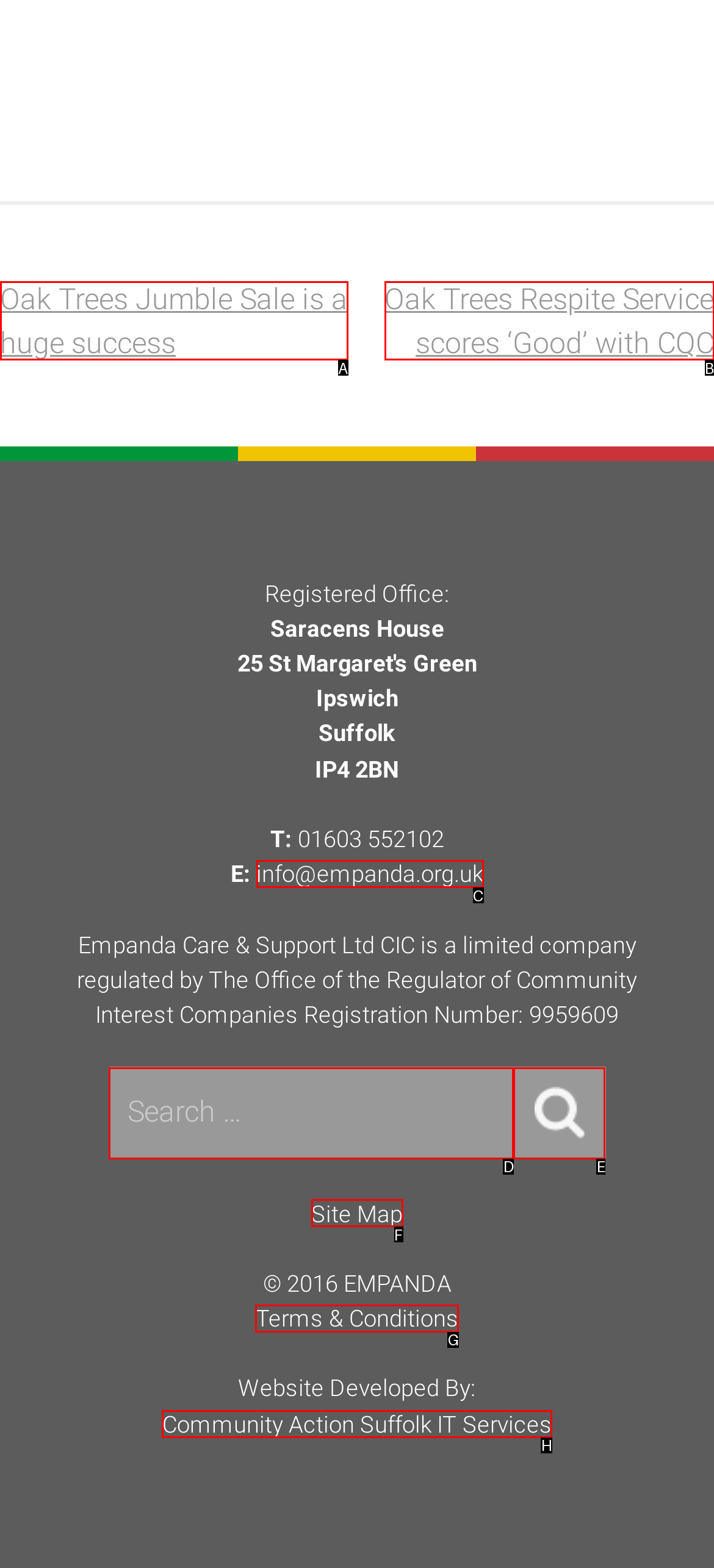Identify the UI element described as: icon-facebook
Answer with the option's letter directly.

None